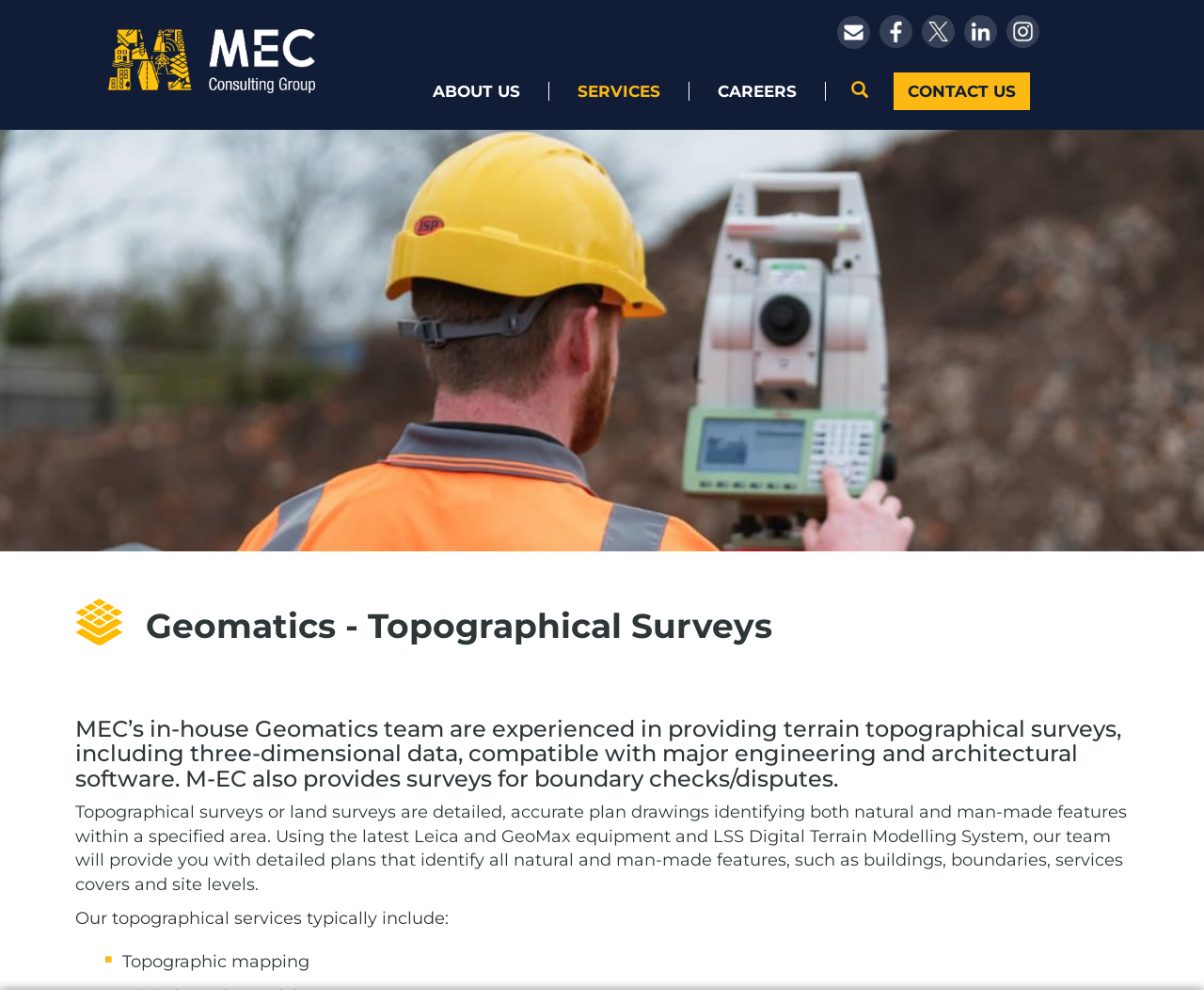What is the company name on the logo?
Using the image as a reference, give an elaborate response to the question.

The logo is located at the top left corner of the webpage, and it has a link with the text 'M-EC Logo Branding'. Therefore, the company name on the logo is M-EC.